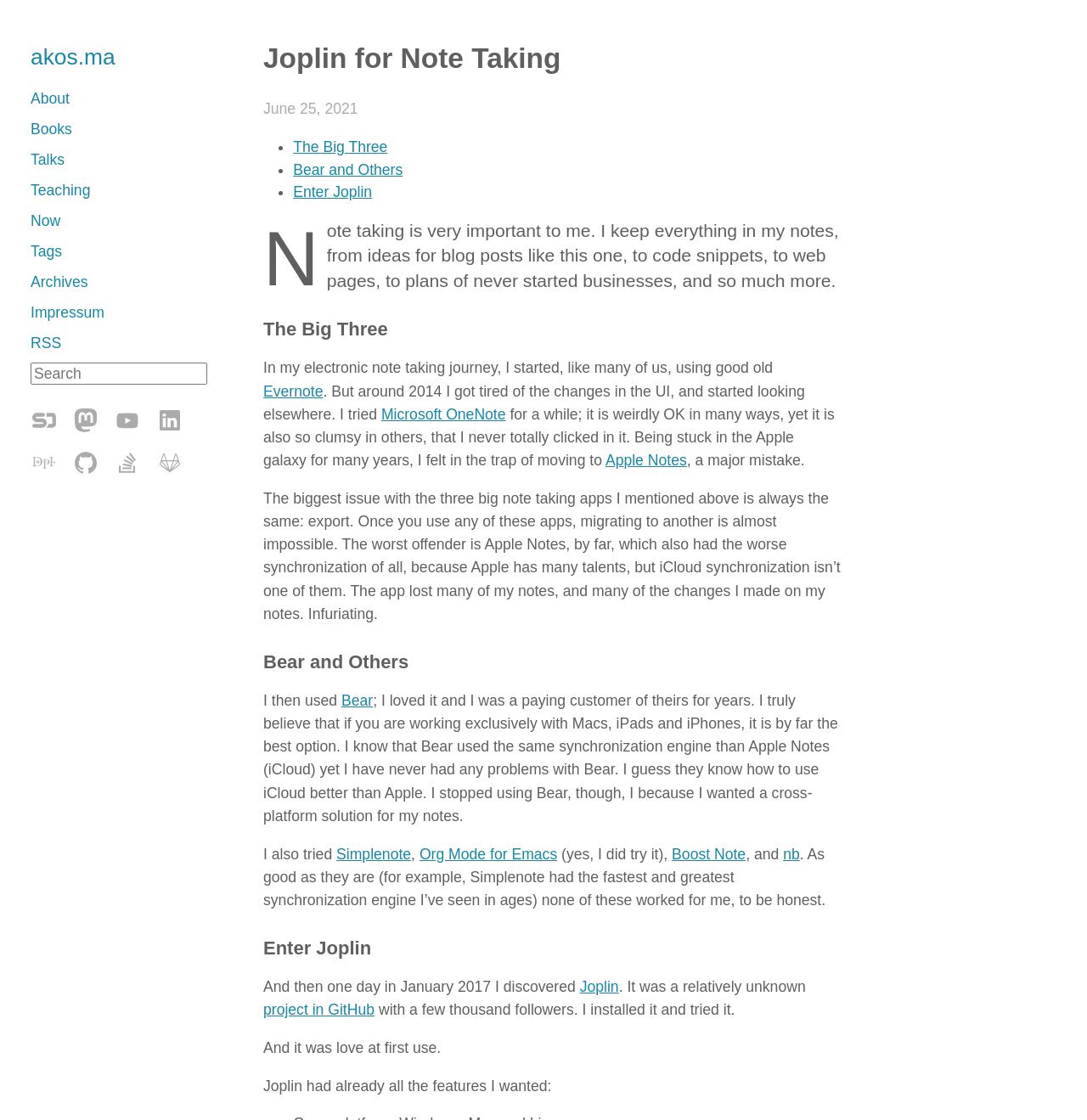Give a one-word or short-phrase answer to the following question: 
What is the name of the note-taking app mentioned in the article?

Joplin